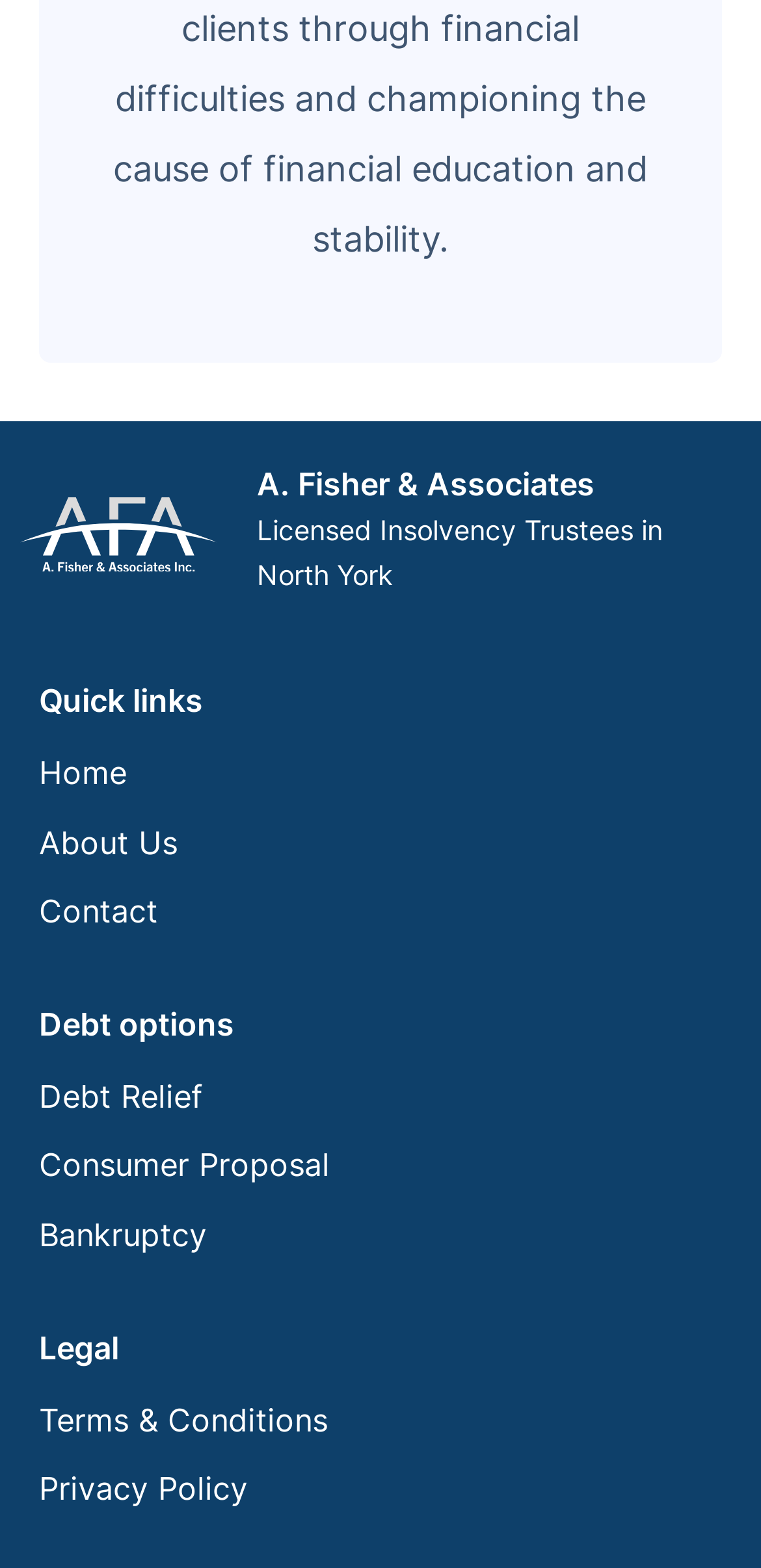What are the quick links provided on the webpage?
Observe the image and answer the question with a one-word or short phrase response.

Home, About Us, Contact